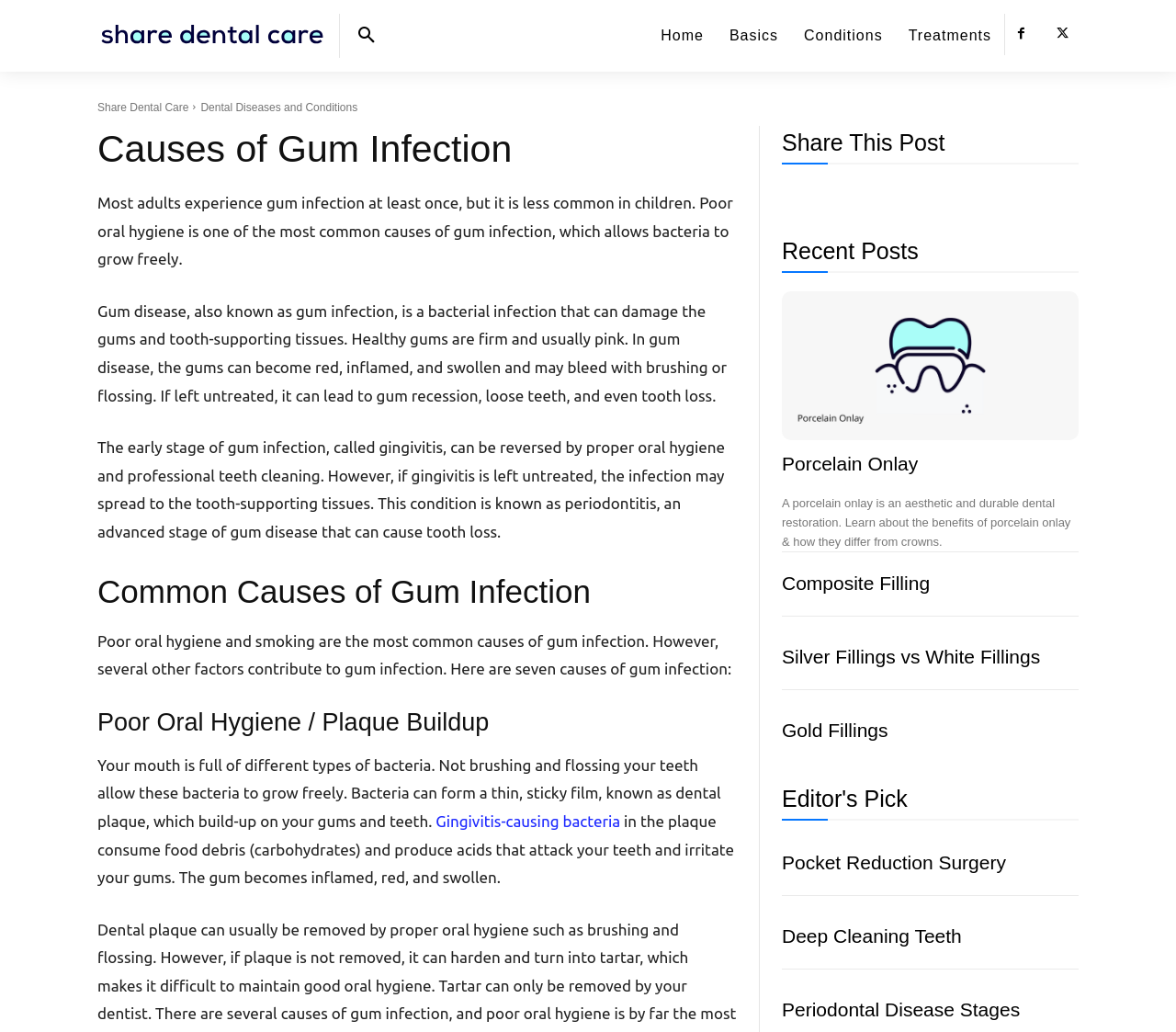Please extract the webpage's main title and generate its text content.

Causes of Gum Infection